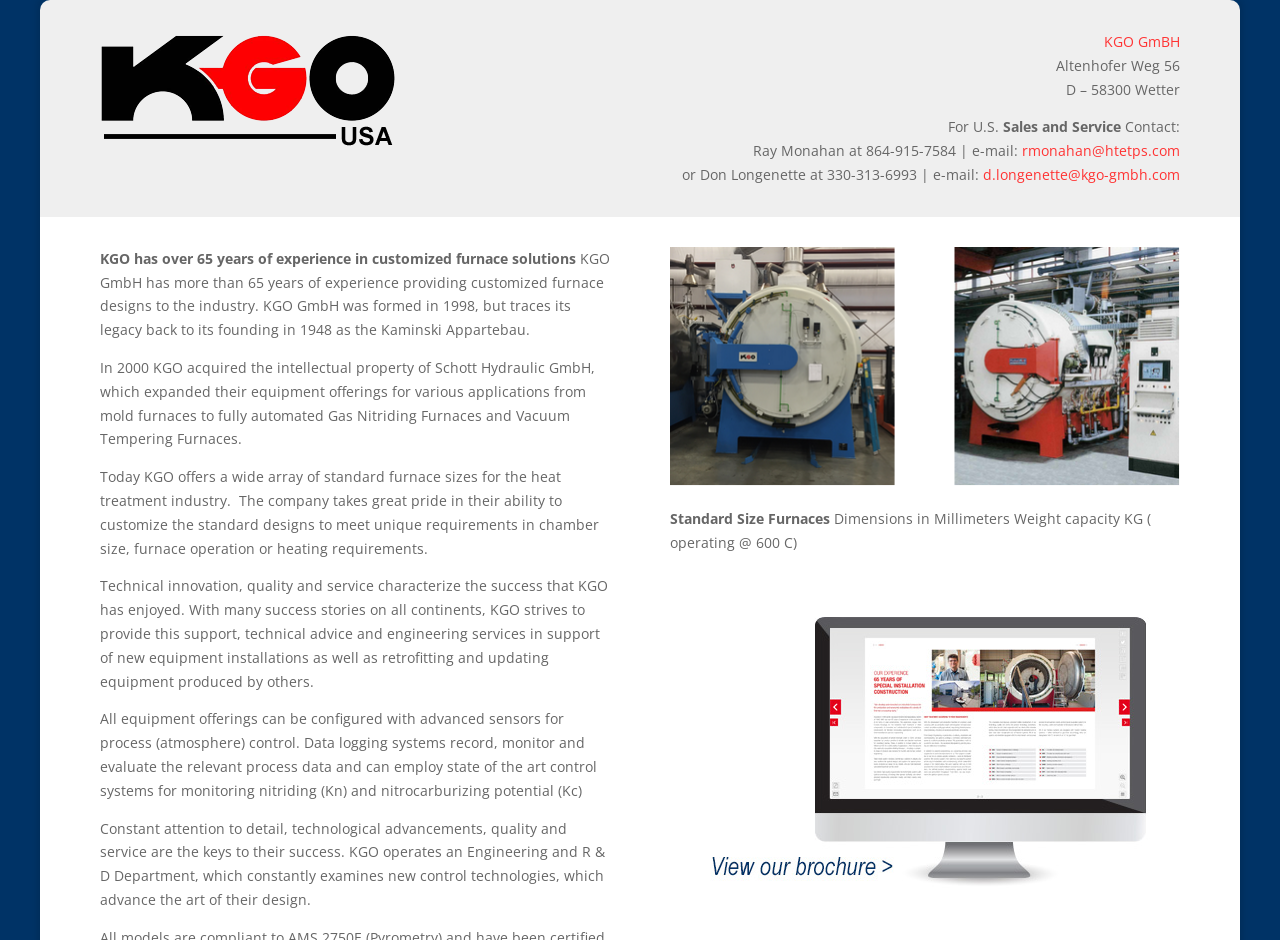What is the purpose of the data logging systems?
Can you give a detailed and elaborate answer to the question?

The purpose of the data logging systems is to record, monitor and evaluate the relevant process data, which is mentioned in the text 'Data logging systems record, monitor and evaluate the relevant process data and can employ state of the art control systems for monitoring nitriding (Kn) and nitrocarburizing potential (Kc)'.